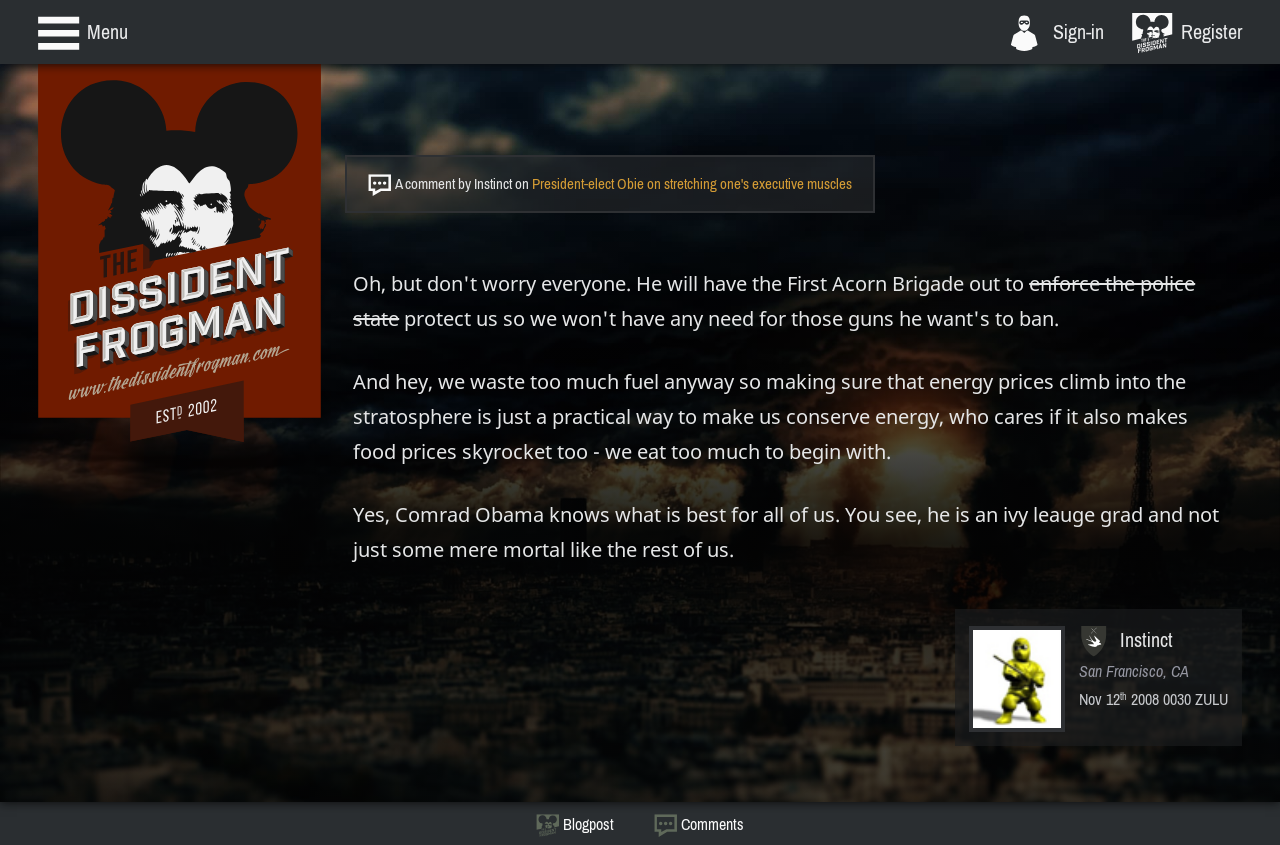Please answer the following question as detailed as possible based on the image: 
What is the author of the comment?

The author of the comment can be found in the footer section of the webpage, where there is a description list containing the author's name, location, and timestamp. The author's name is 'Instinct', which is displayed as a static text element.